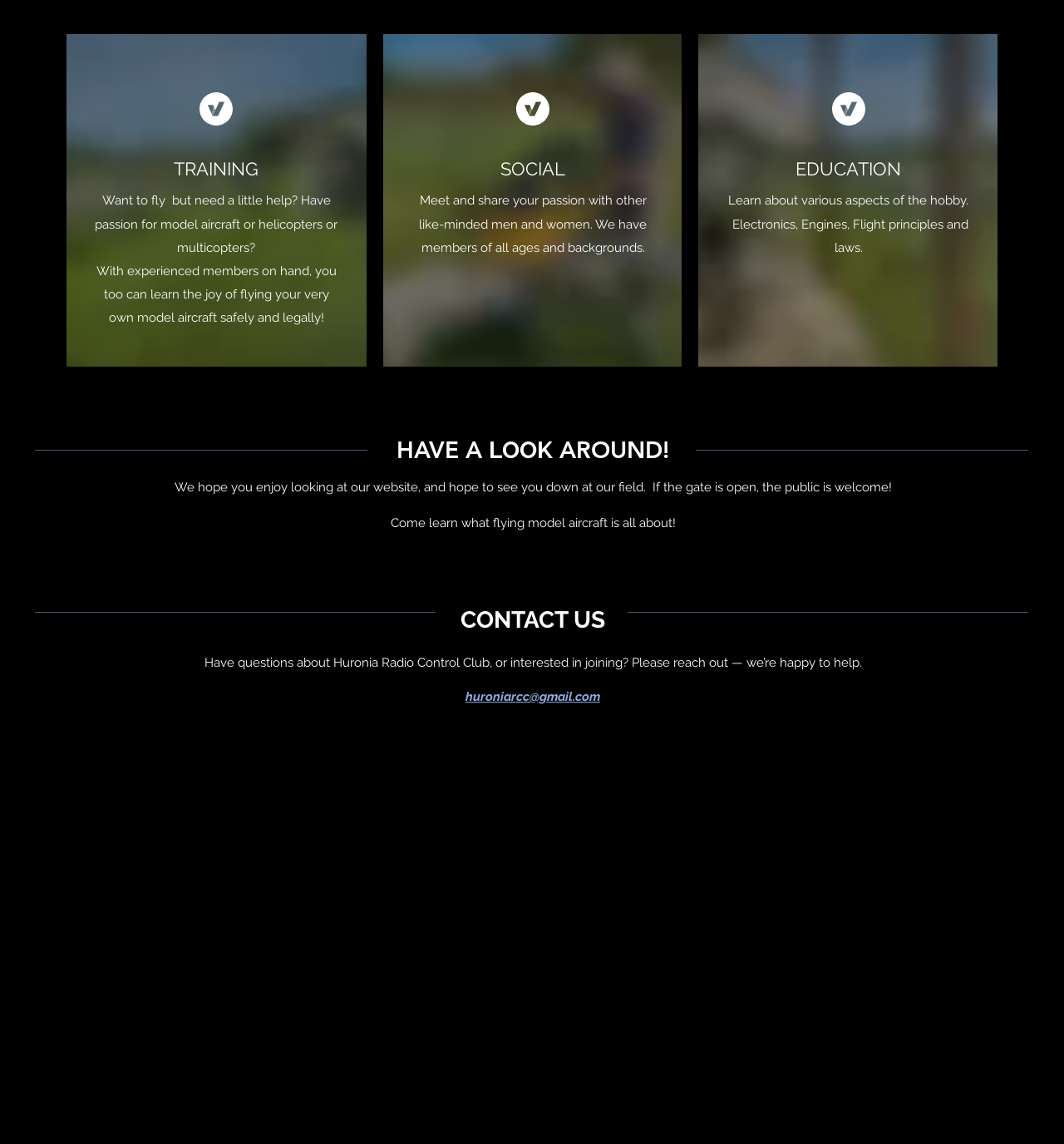Based on the visual content of the image, answer the question thoroughly: What are the three main sections of the website?

The website has three main sections, namely 'TRAINING', 'SOCIAL', and 'EDUCATION', which are highlighted by headings and accompanied by relevant images and text.